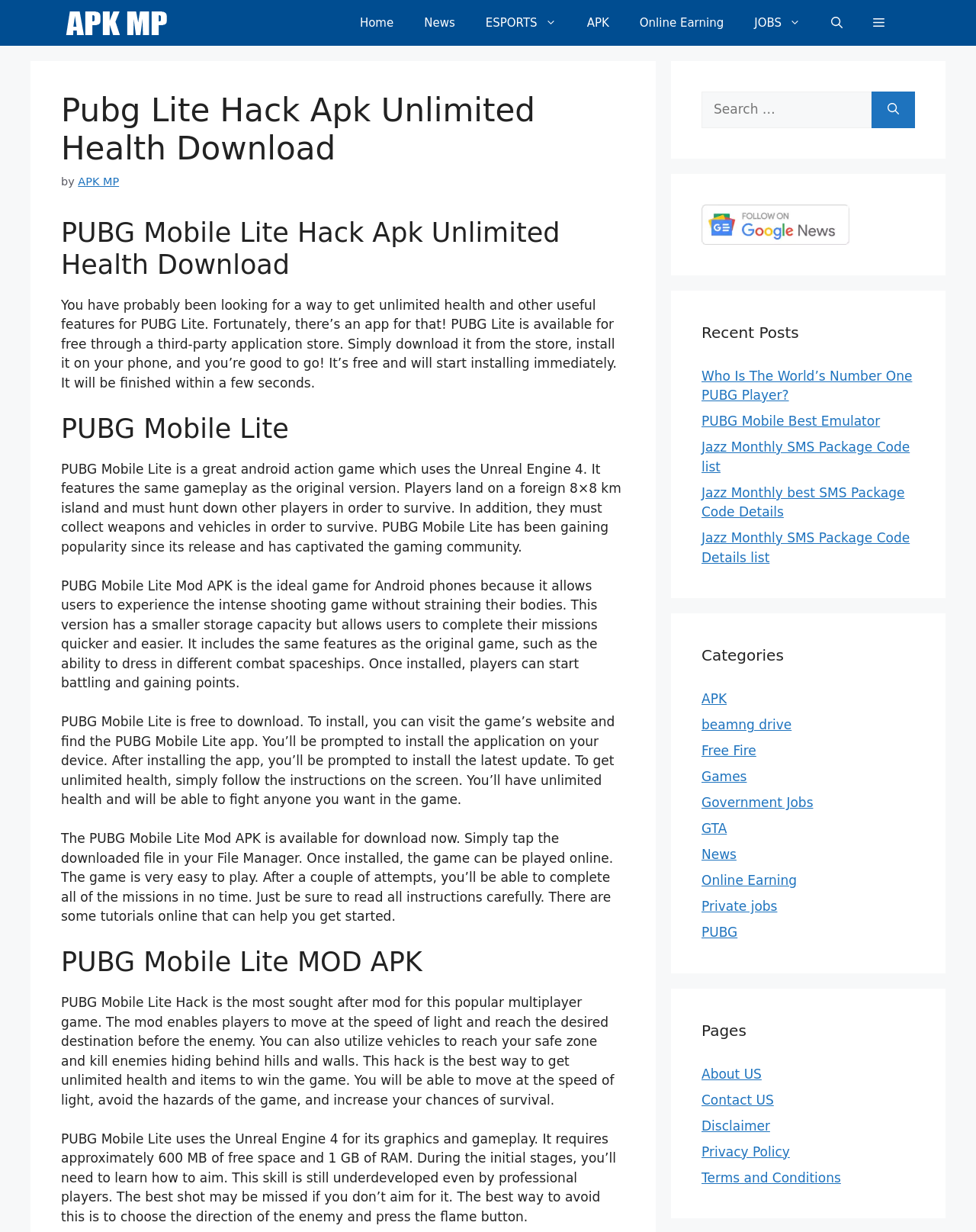Please answer the following question using a single word or phrase: 
What is the name of the game being hacked?

PUBG Mobile Lite